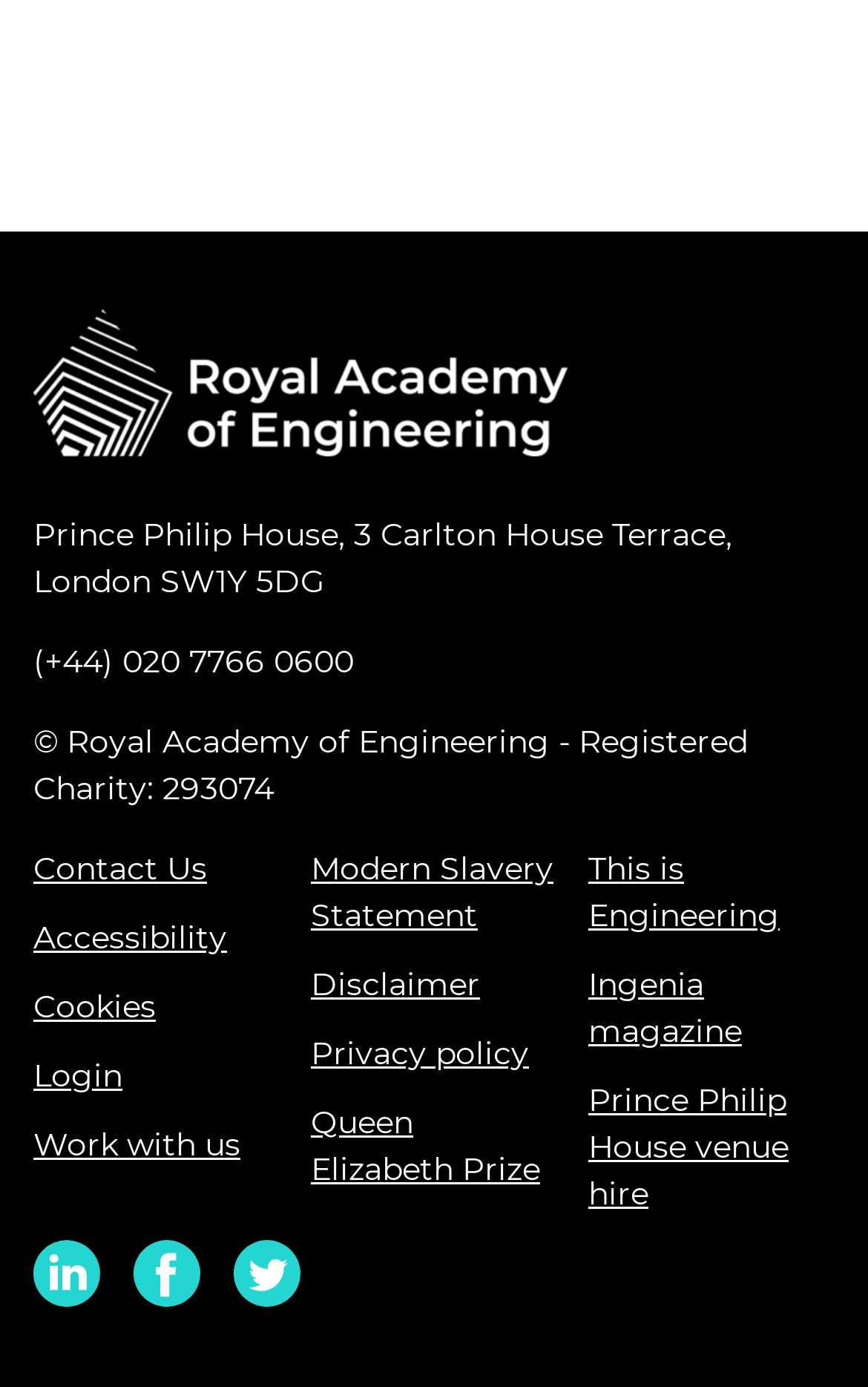Please identify the bounding box coordinates for the region that you need to click to follow this instruction: "Learn about accessibility".

[0.038, 0.661, 0.262, 0.689]